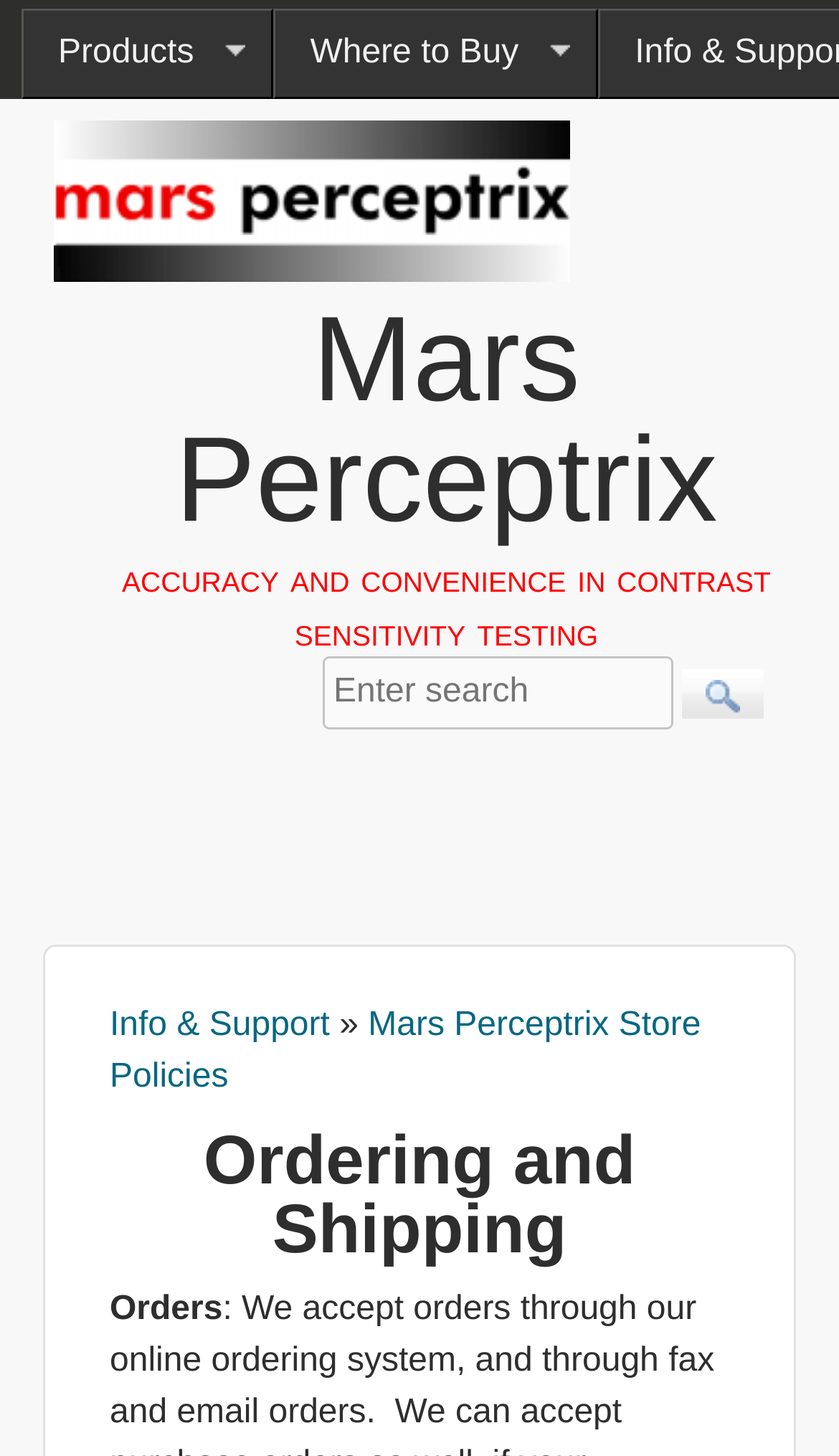Determine the bounding box coordinates of the clickable region to follow the instruction: "Browse products".

[0.026, 0.006, 0.326, 0.068]